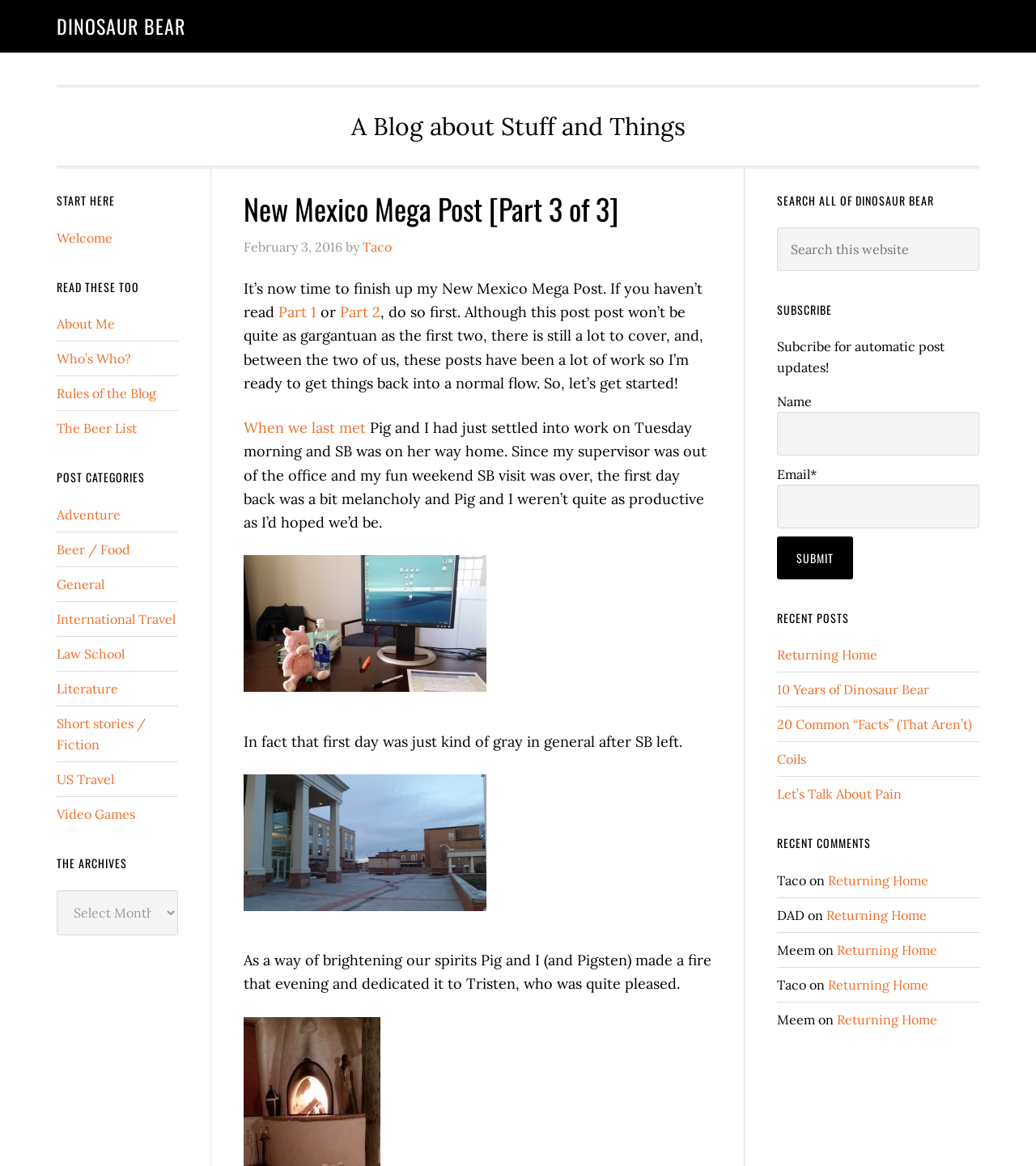Locate the bounding box coordinates of the area you need to click to fulfill this instruction: 'Click the 'Home' link'. The coordinates must be in the form of four float numbers ranging from 0 to 1: [left, top, right, bottom].

None